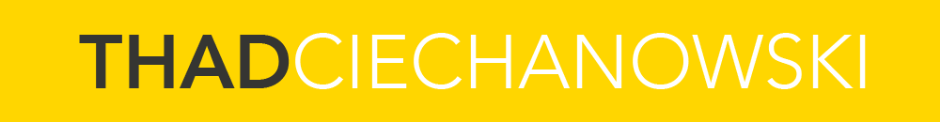Create an elaborate description of the image, covering every aspect.

The image displays the name "Thad Ciechanowski" prominently styled against a vibrant yellow background. The name features a mix of bold and regular text weights, creating a visual contrast that draws the viewer's attention. This striking presentation is likely intended to represent the individual well, making it suitable for branding or personal promotion. The bright yellow backdrop adds an energetic and inviting feel, suggesting a creative or dynamic personality.